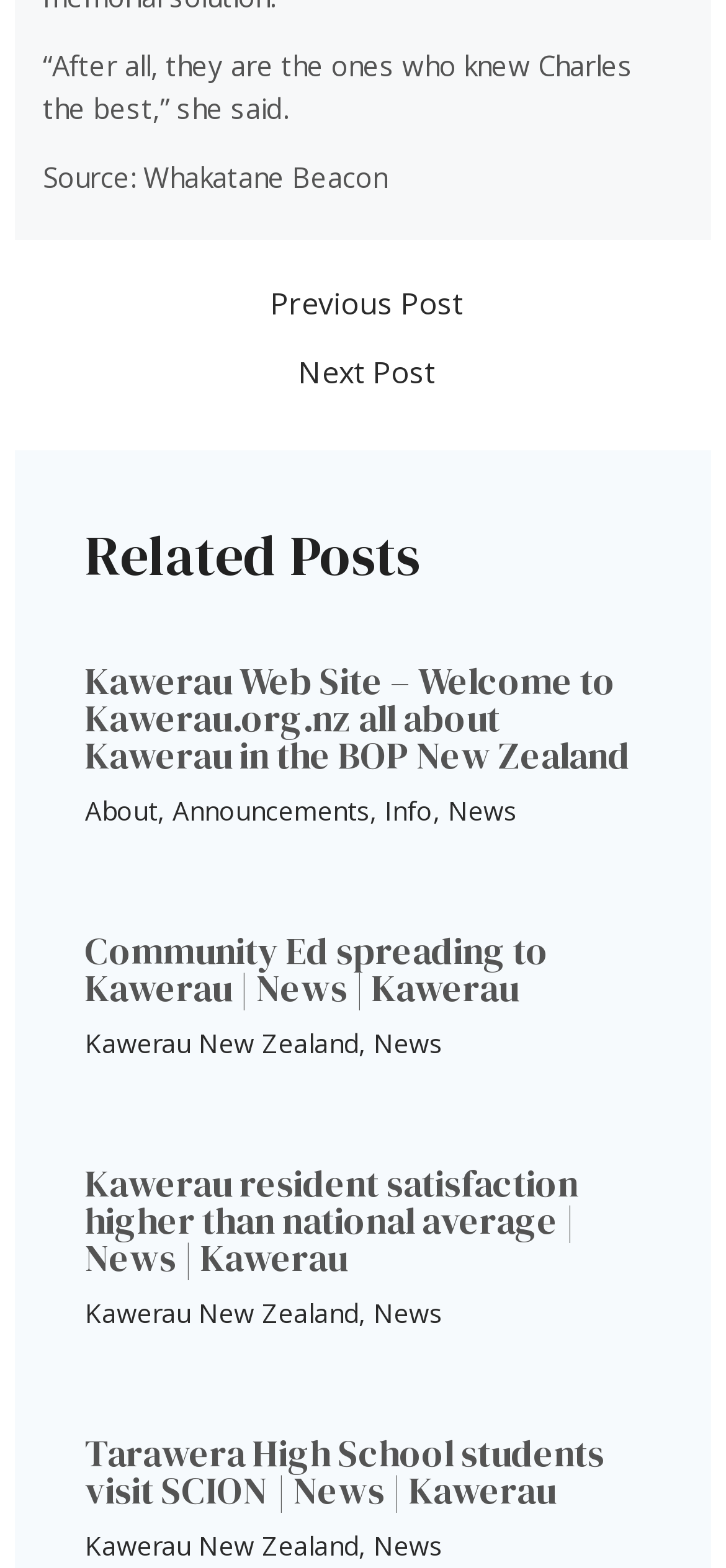What is the title of the first related post?
Based on the visual content, answer with a single word or a brief phrase.

Kawerau Web Site